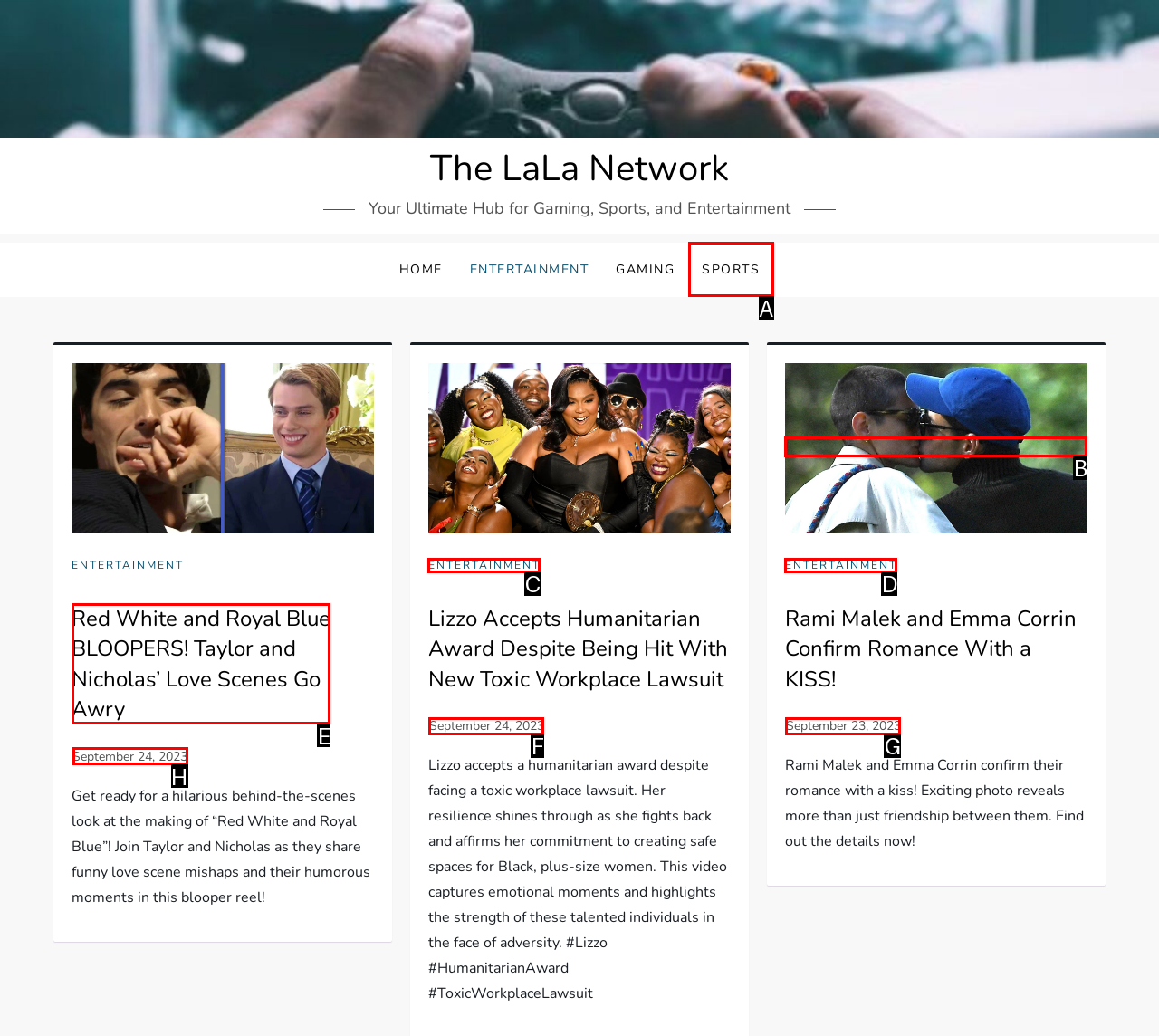Tell me which one HTML element I should click to complete the following task: Read about Red White and Royal Blue BLOOPERS Answer with the option's letter from the given choices directly.

E